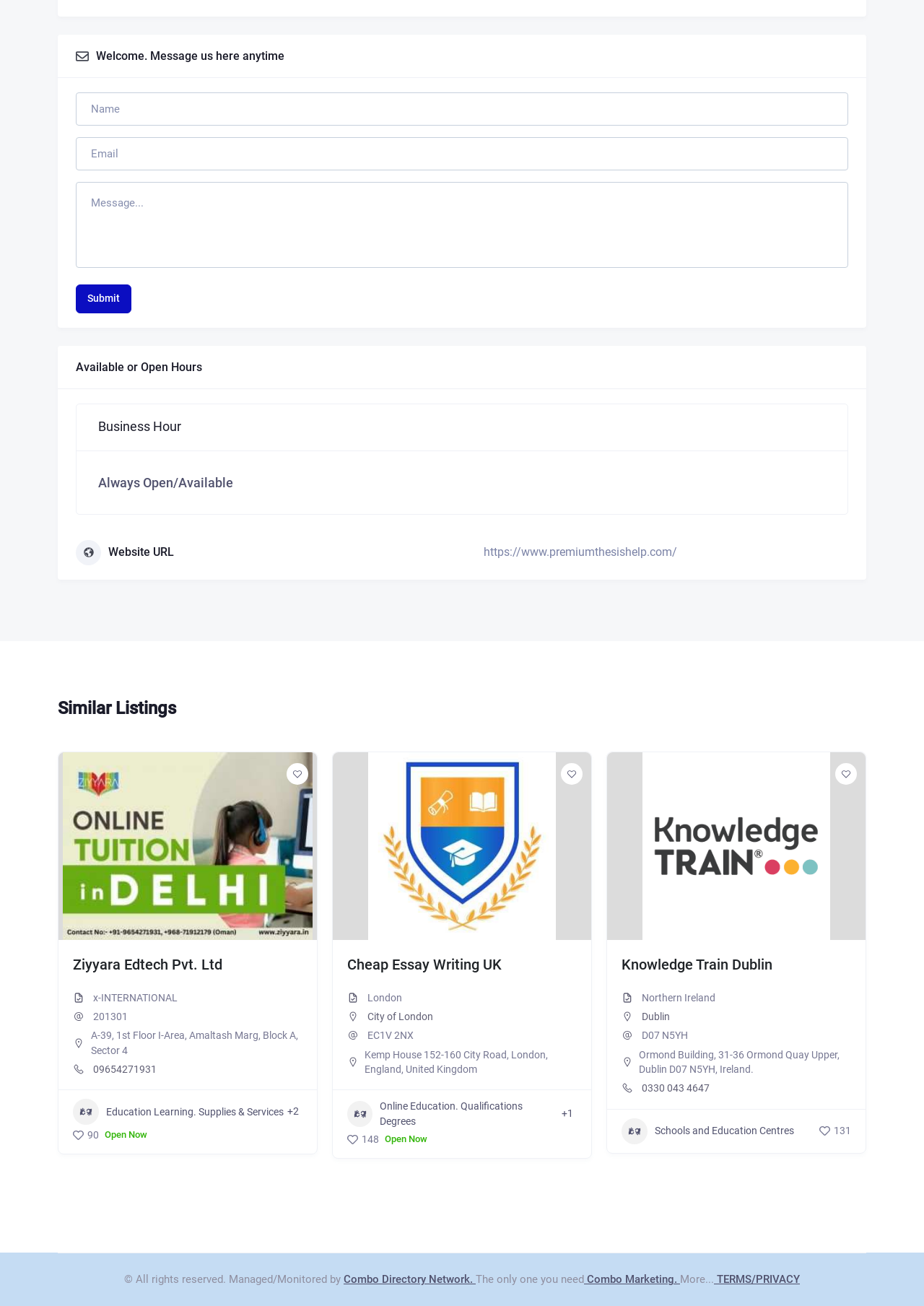Look at the image and write a detailed answer to the question: 
What is the address of the third listing?

The third listing has a static text 'Kemp House 152-160 City Road, London, England, United Kingdom', which indicates that it is the address of the third listing.